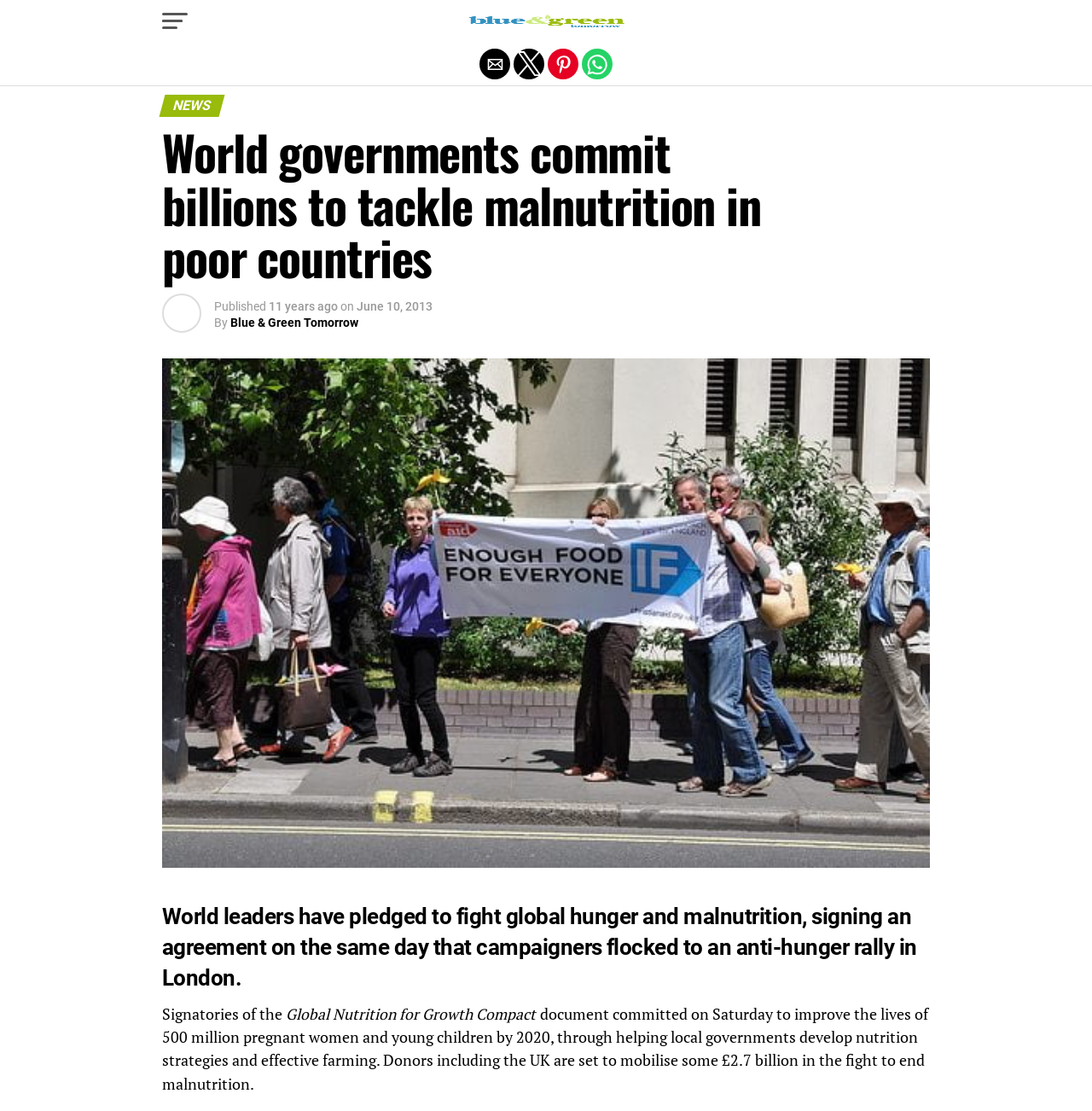Specify the bounding box coordinates of the area that needs to be clicked to achieve the following instruction: "Click the 'agreement' link".

[0.148, 0.841, 0.244, 0.864]